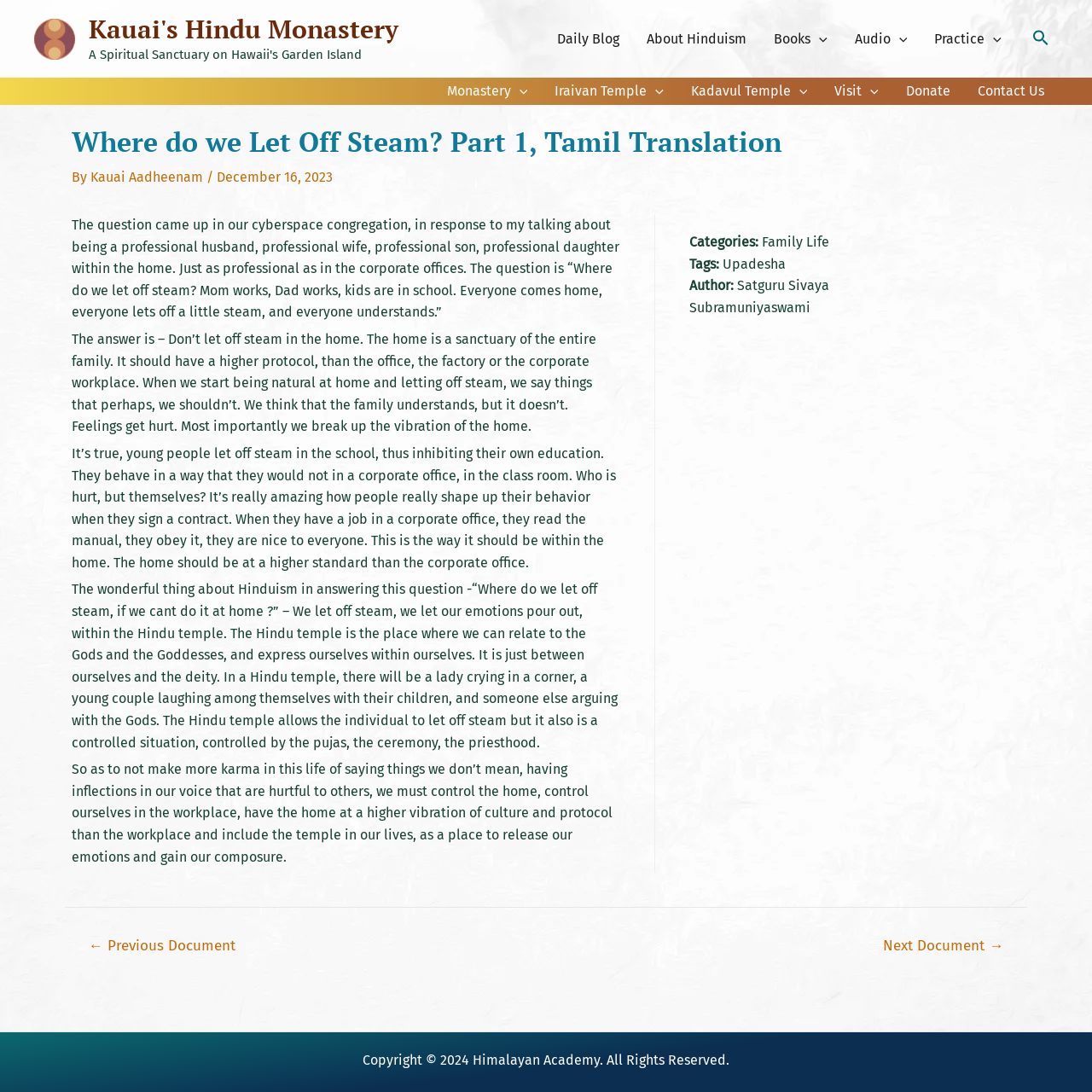Please determine the bounding box coordinates of the clickable area required to carry out the following instruction: "Search for something". The coordinates must be four float numbers between 0 and 1, represented as [left, top, right, bottom].

None